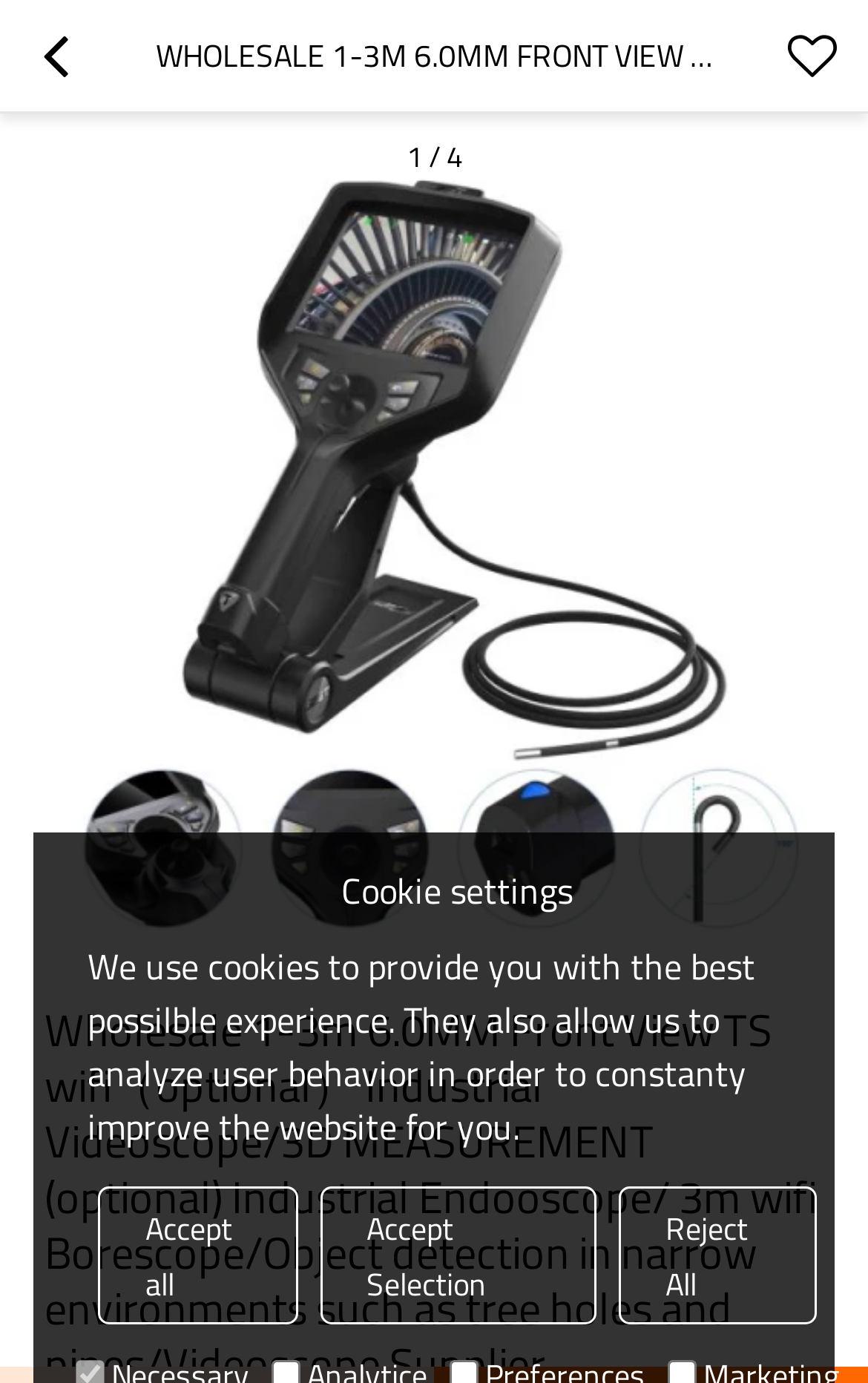What is the brand of the industrial videoscope?
Look at the image and provide a short answer using one word or a phrase.

JEET